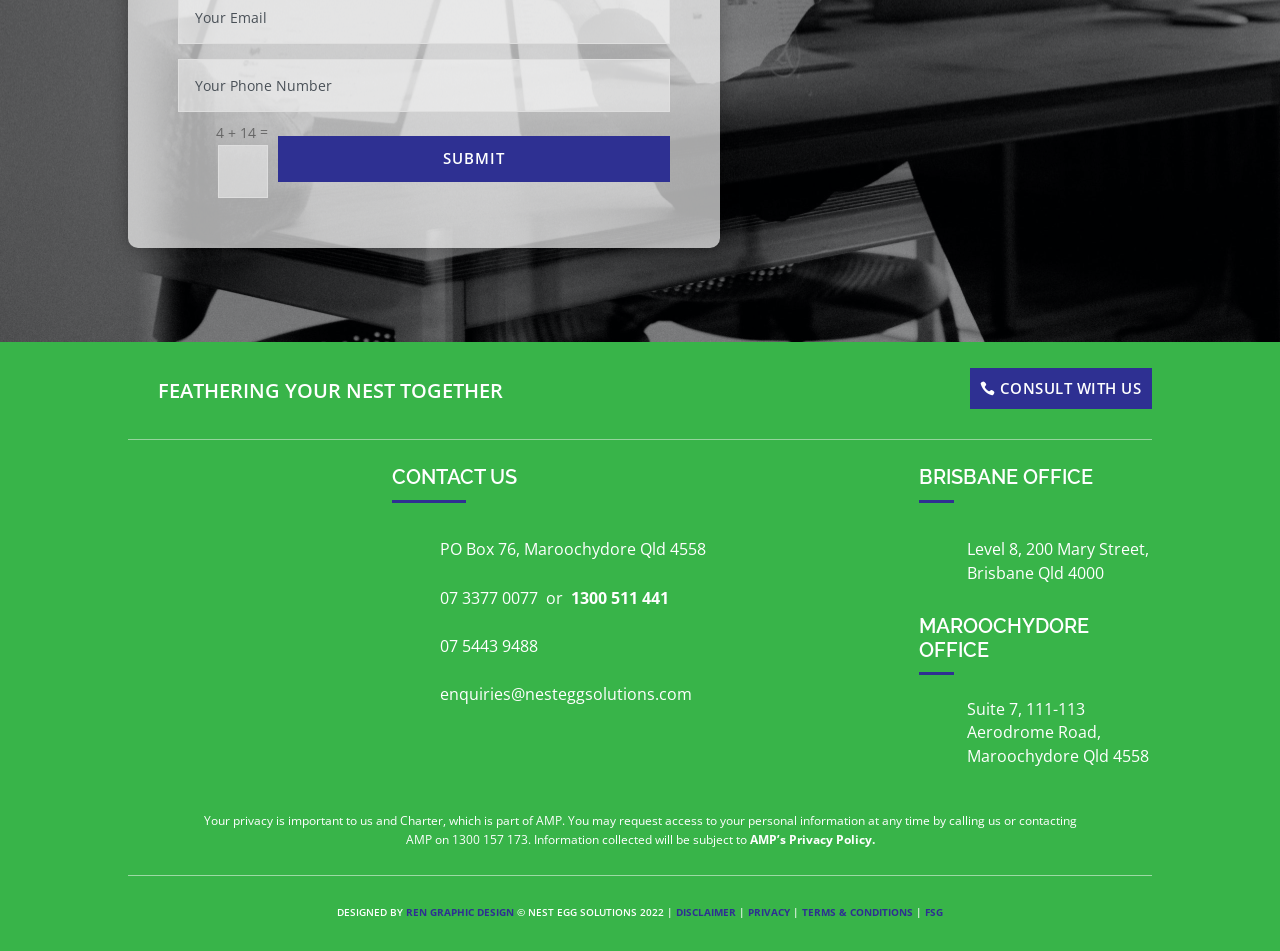Locate the bounding box coordinates of the element that needs to be clicked to carry out the instruction: "Call 07 3377 0077". The coordinates should be given as four float numbers ranging from 0 to 1, i.e., [left, top, right, bottom].

[0.343, 0.617, 0.42, 0.64]